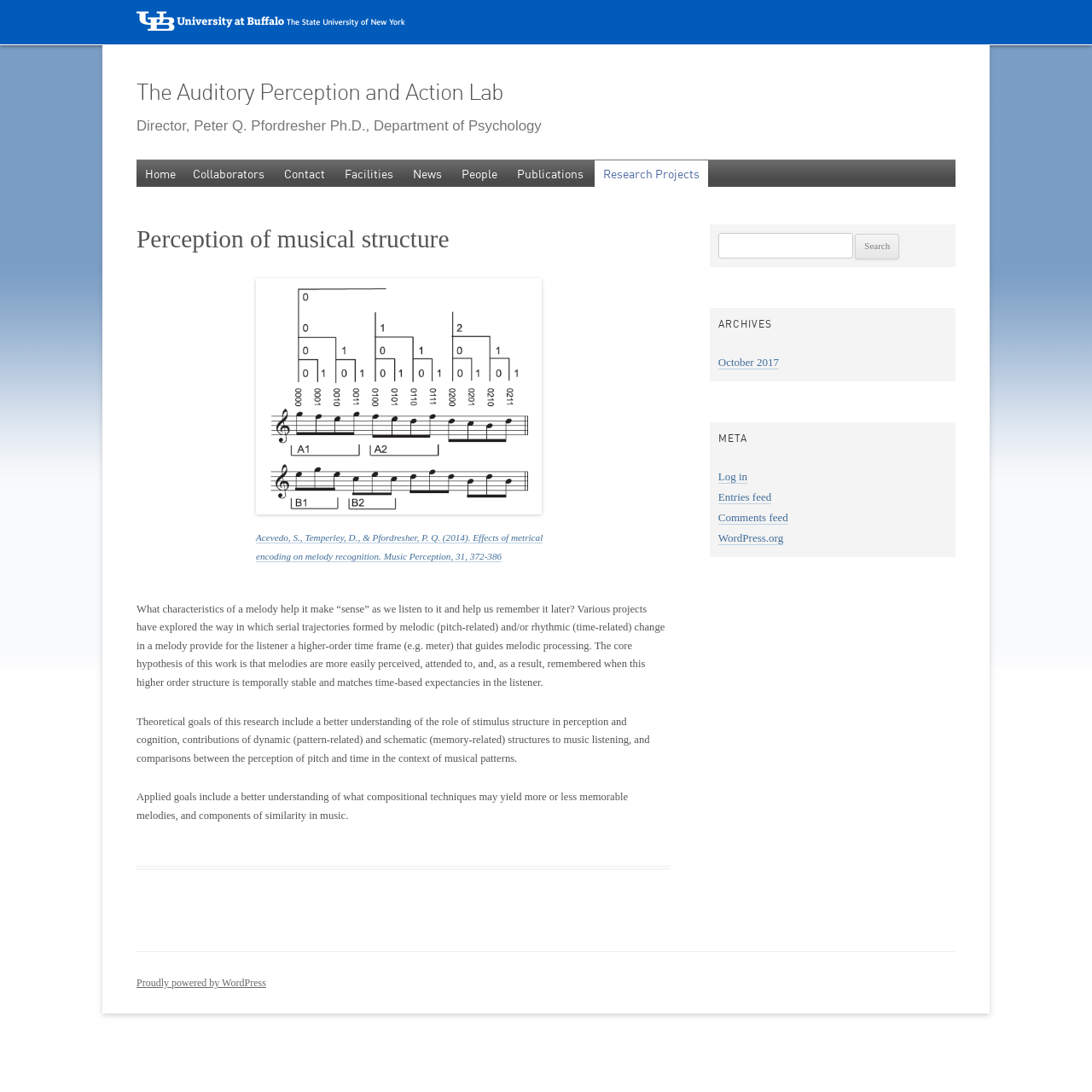Determine the bounding box for the UI element as described: "Perception of musical structure". The coordinates should be represented as four float numbers between 0 and 1, formatted as [left, top, right, bottom].

[0.545, 0.203, 0.701, 0.235]